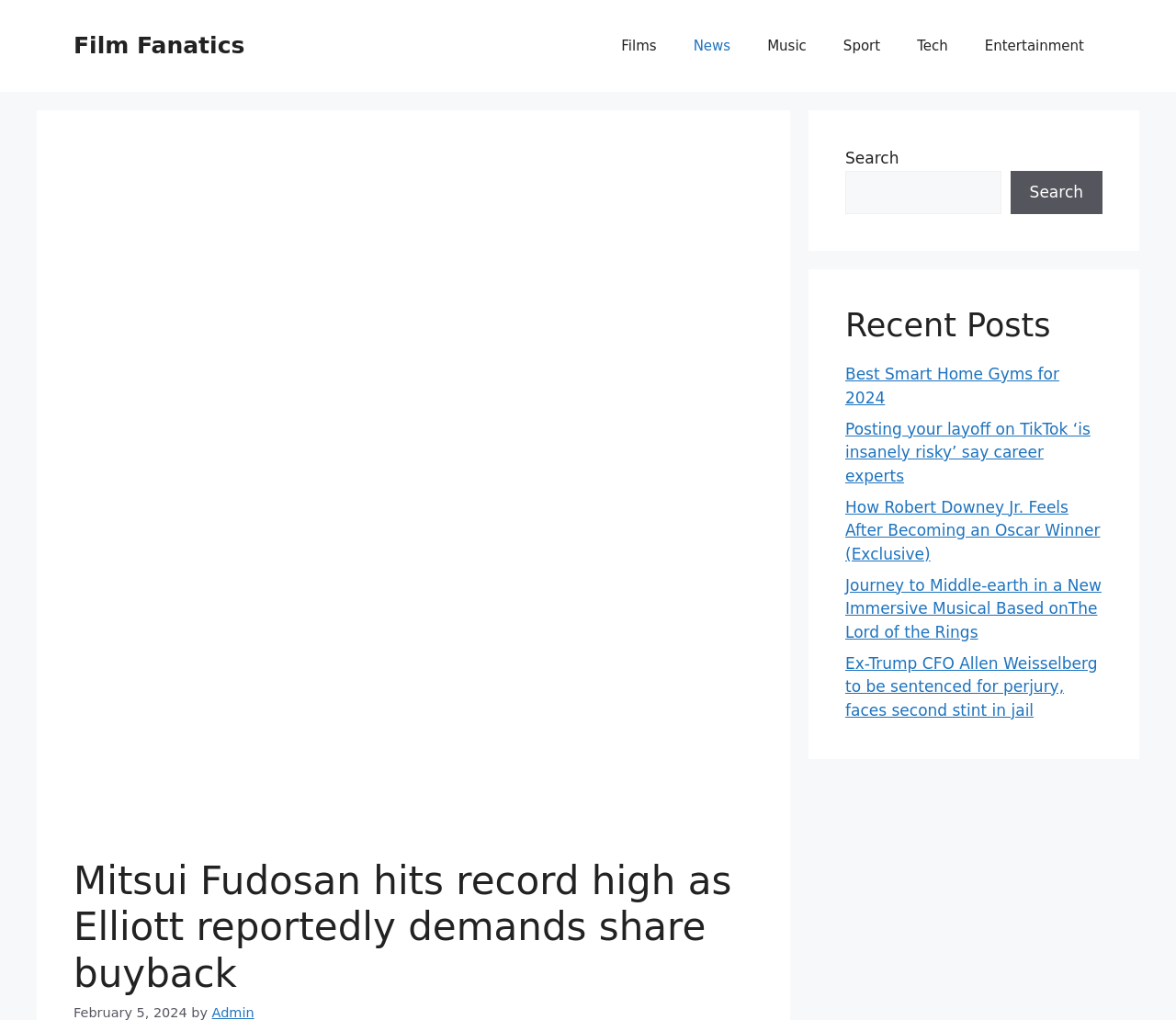What is the name of the website?
Please craft a detailed and exhaustive response to the question.

The name of the website can be found in the banner at the top of the webpage, which says 'Site' and has a link to 'Film Fanatics'.